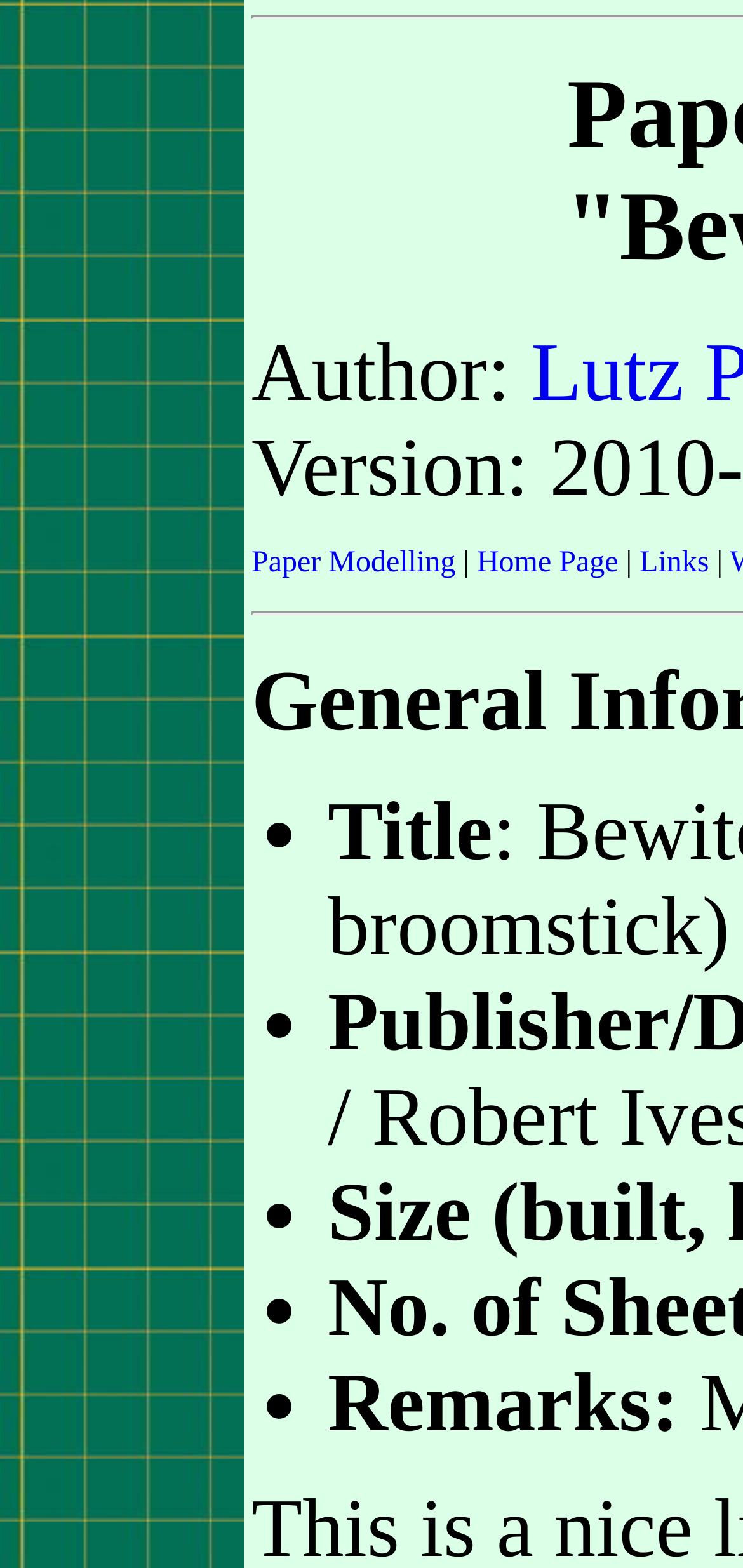Detail the various sections and features present on the webpage.

The webpage is about "Bewitched Paper Automaton" and appears to be a personal website or blog. At the top, there is a section with metadata, including the author's name and version information. Below this section, there is a navigation menu with four links: "Paper Modelling", "Home Page", and "Links", separated by vertical bars.

The main content of the webpage is organized as a list with five bullet points, each marked with a "•" symbol. The first bullet point has a label "Title", but its corresponding content is not provided. The remaining bullet points do not have labels, but they seem to be part of a list or a series of items.

At the bottom of the page, there is a section labeled "Remarks:", which may contain additional information or comments about the "Bewitched Paper Automaton" topic. Overall, the webpage has a simple and organized structure, with a focus on providing information about the topic rather than visual aesthetics.